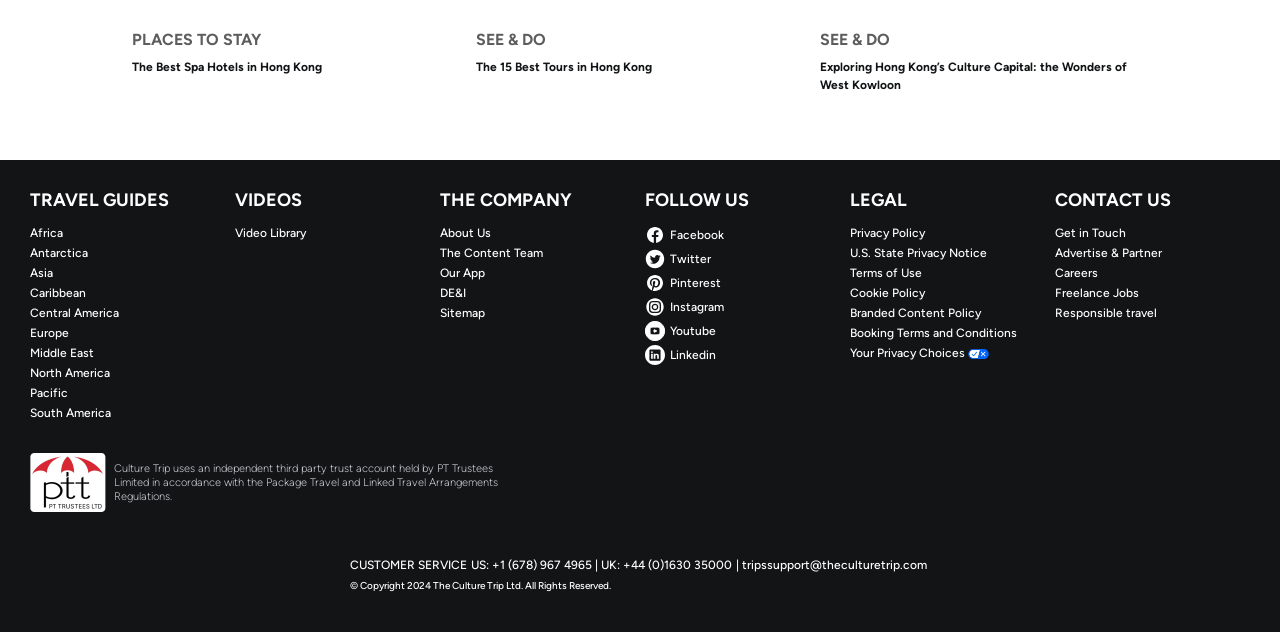What is the company name mentioned at the bottom of the webpage?
Kindly offer a detailed explanation using the data available in the image.

The company name mentioned at the bottom of the webpage is 'The Culture Trip Ltd.', which is a static text element located at the bottom of the webpage with a bounding box coordinate of [0.273, 0.917, 0.477, 0.937].